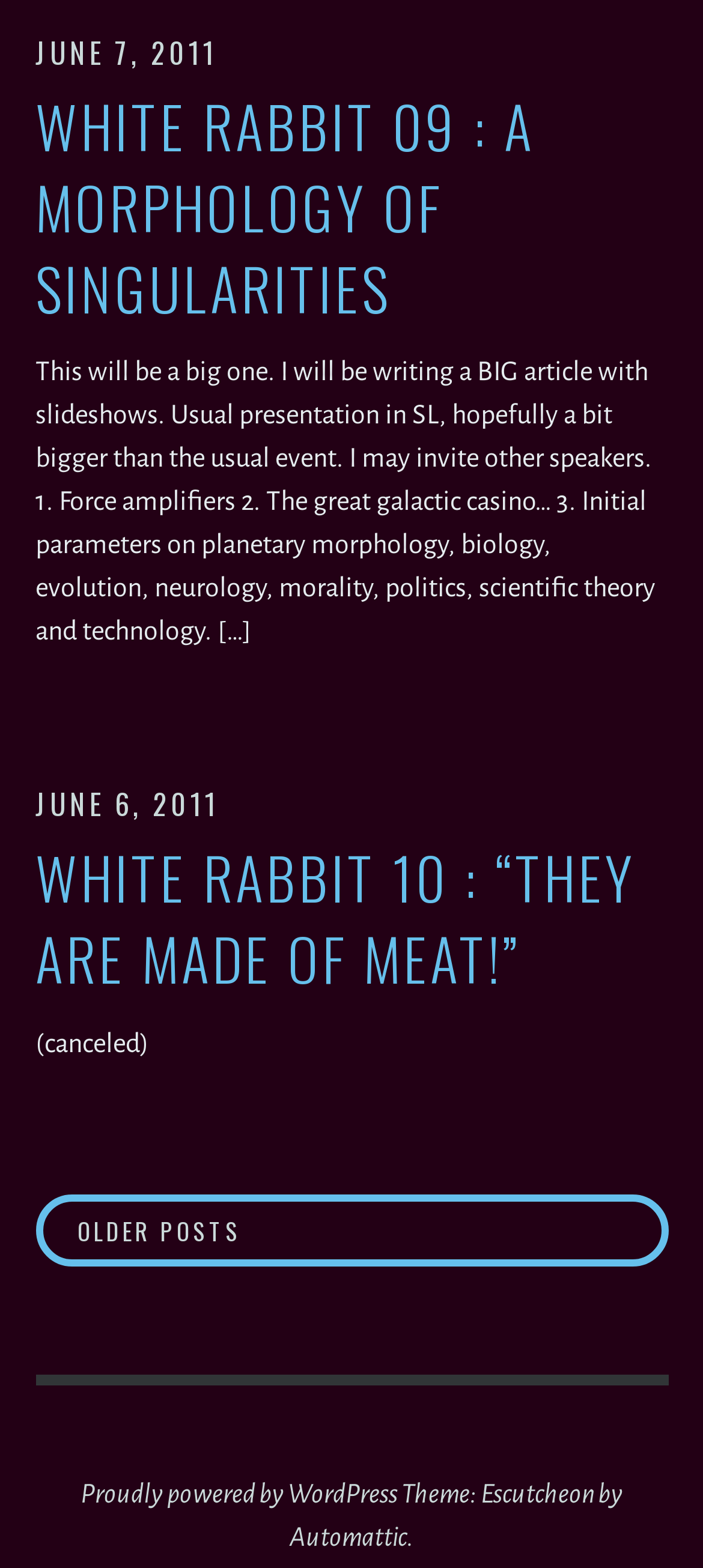What is the title of the second article?
Refer to the image and give a detailed answer to the question.

I found the title by looking at the second article element, which has a heading element with the text 'WHITE RABBIT 10 : “THEY ARE MADE OF MEAT!”'. This is likely the title of the article.